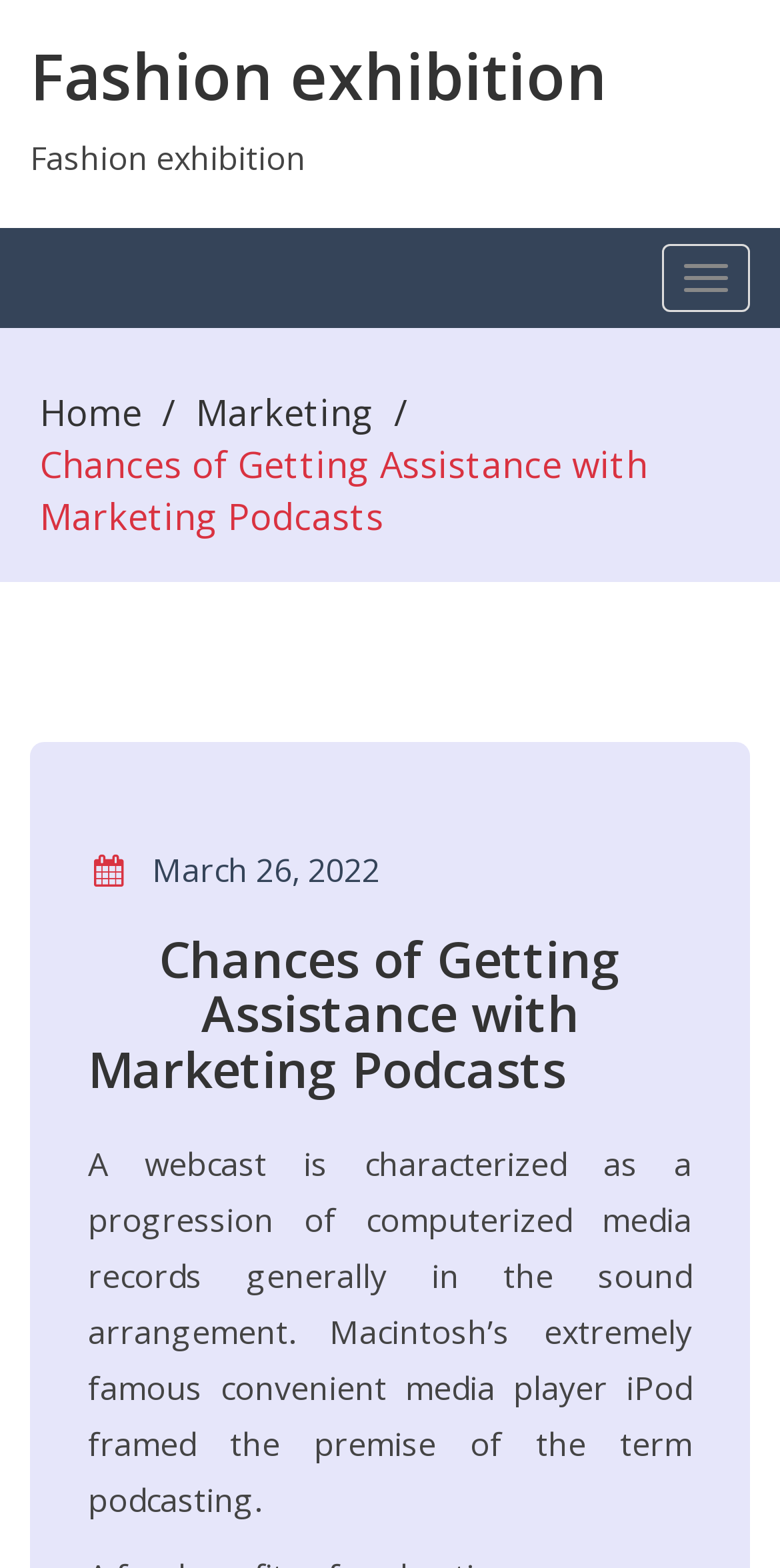Using the details from the image, please elaborate on the following question: What is the type of media records in a webcast?

I found this information by reading the text that describes what a webcast is, which says 'a progression of computerized media records generally in the sound arrangement'.